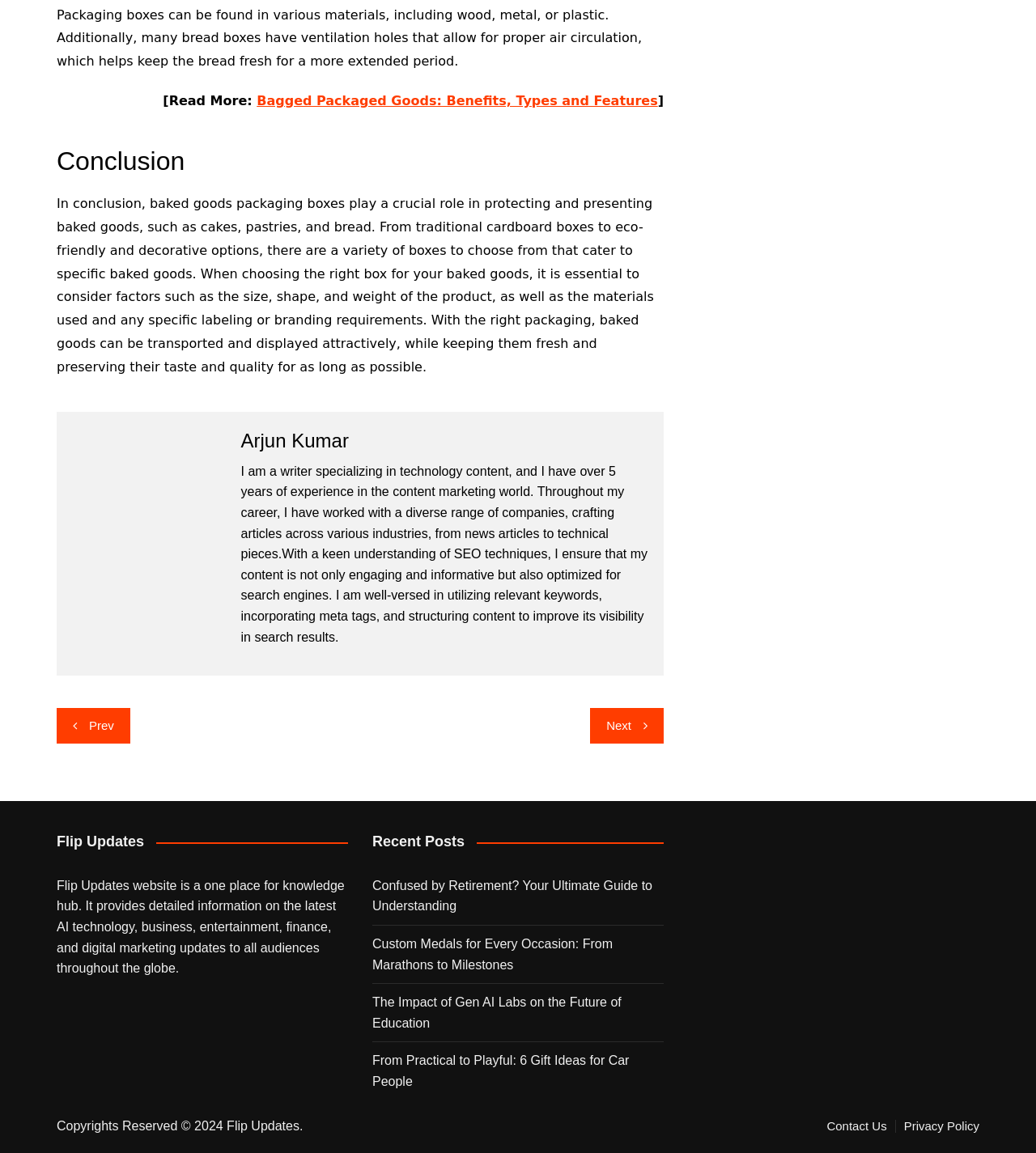Please study the image and answer the question comprehensively:
Who is the author of the article?

The author of the article can be identified by looking at the heading 'Arjun Kumar' which is located below the conclusion section of the article, indicating that Arjun Kumar is the author of the article.